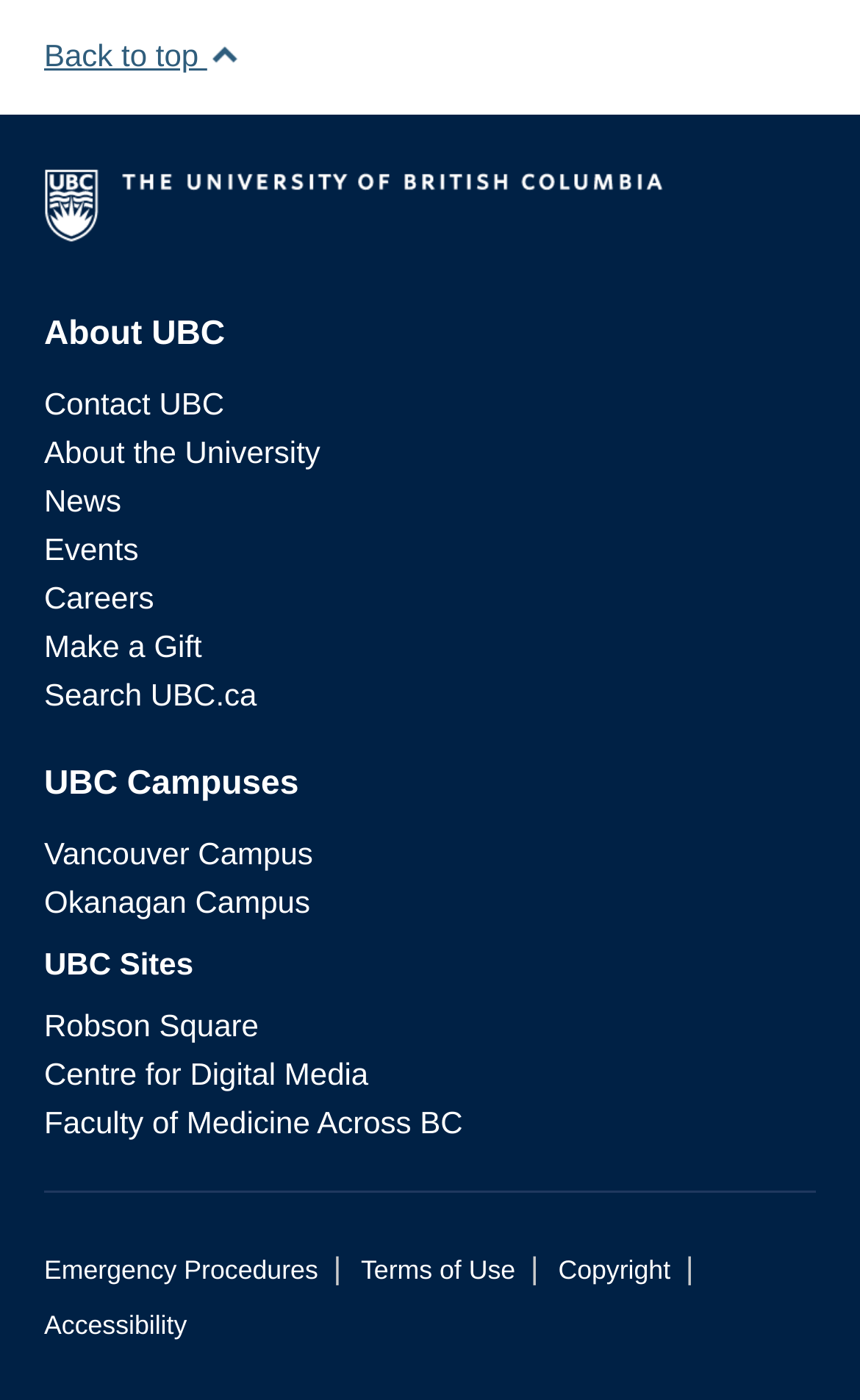What is the last link in the footer section?
Look at the screenshot and respond with a single word or phrase.

Accessibility